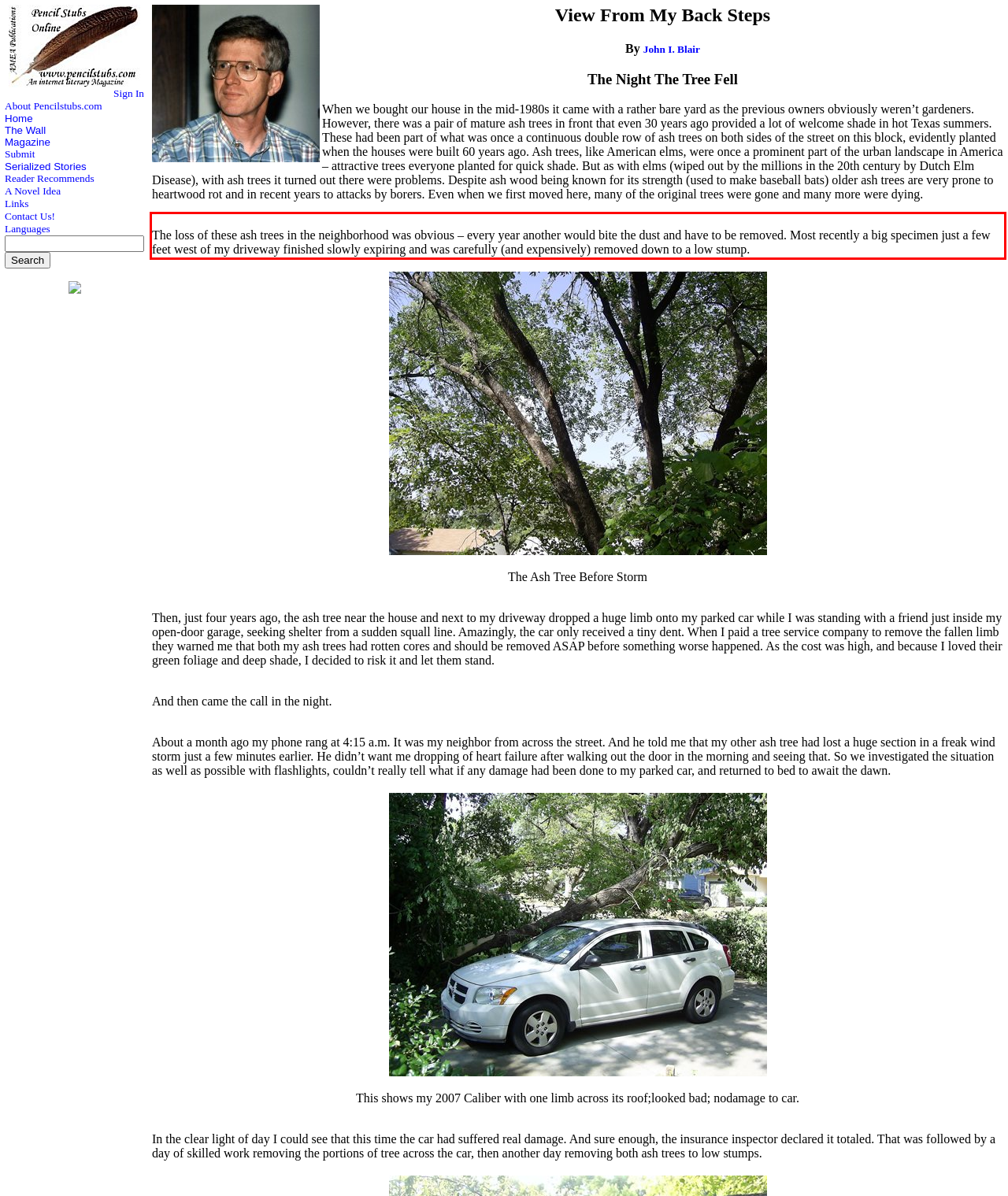Using the provided screenshot, read and generate the text content within the red-bordered area.

The loss of these ash trees in the neighborhood was obvious – every year another would bite the dust and have to be removed. Most recently a big specimen just a few feet west of my driveway finished slowly expiring and was carefully (and expensively) removed down to a low stump.